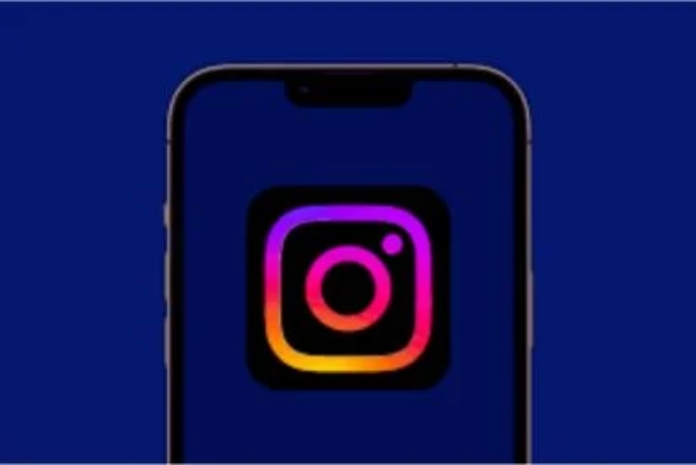Respond to the question below with a single word or phrase:
What is the purpose of Instagram?

Photo and video sharing